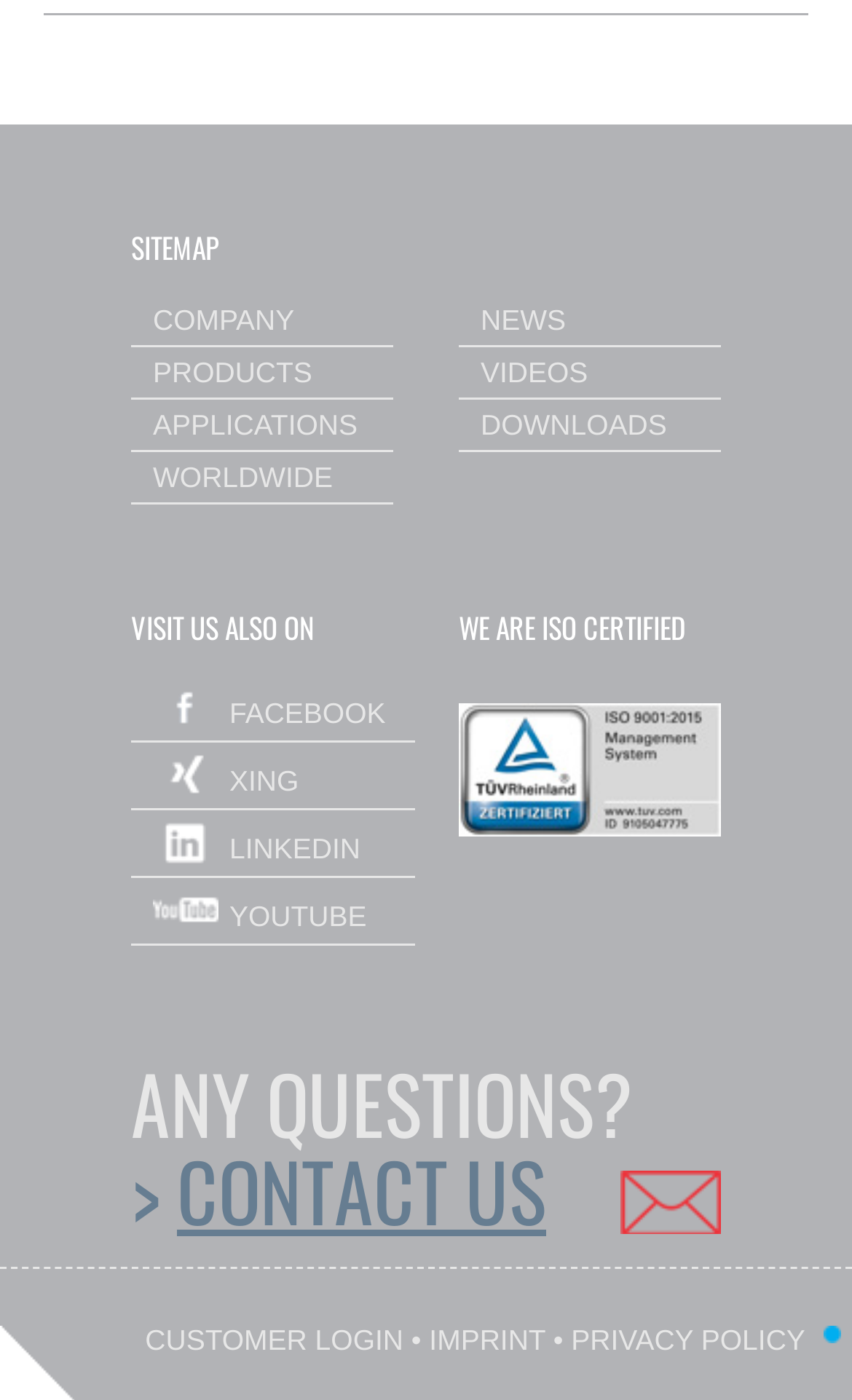What is the last option in the sitemap?
Please respond to the question with a detailed and well-explained answer.

I looked at the sitemap section on the webpage and found that the last option available is NEWS, which is a link.